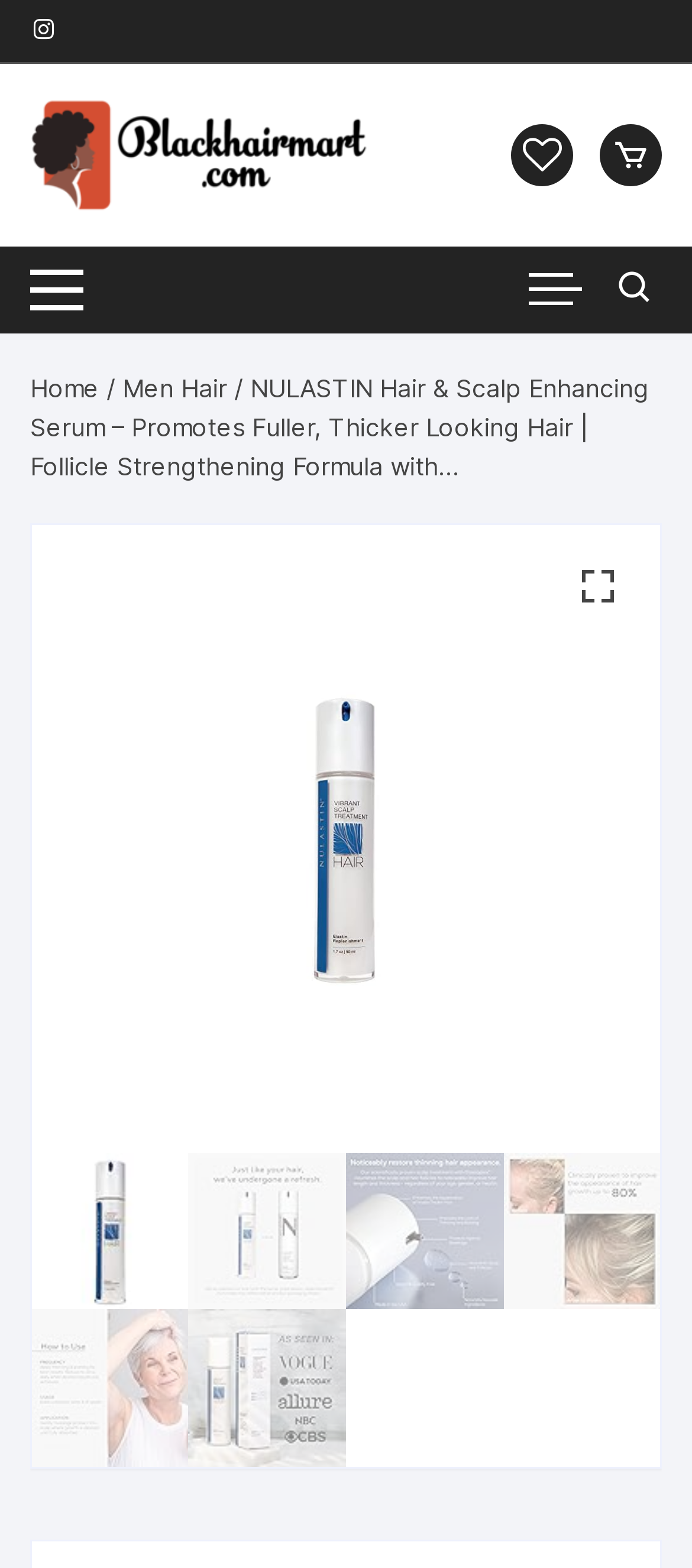Create an elaborate caption that covers all aspects of the webpage.

The webpage is about NULASTIN Hair & Scalp Enhancing Serum, which promotes fuller, thicker-looking hair. At the top left, there is a link with a icon and the website's name "Blackhairmart.com" next to it. Below this, there are three buttons with icons, aligned horizontally. 

On the top right, there are two more buttons with icons. Below these buttons, there is a navigation section with a breadcrumb trail, showing the path "Home / Men Hair / NULASTIN Hair & Scalp Enhancing Serum...". 

The main content of the page is a large link that spans almost the entire width of the page, with a product image above it. The product image is divided into five sections, each showing a different aspect of the product. 

At the bottom of the page, there are four more images, arranged in a 2x2 grid, showcasing the product from different angles.